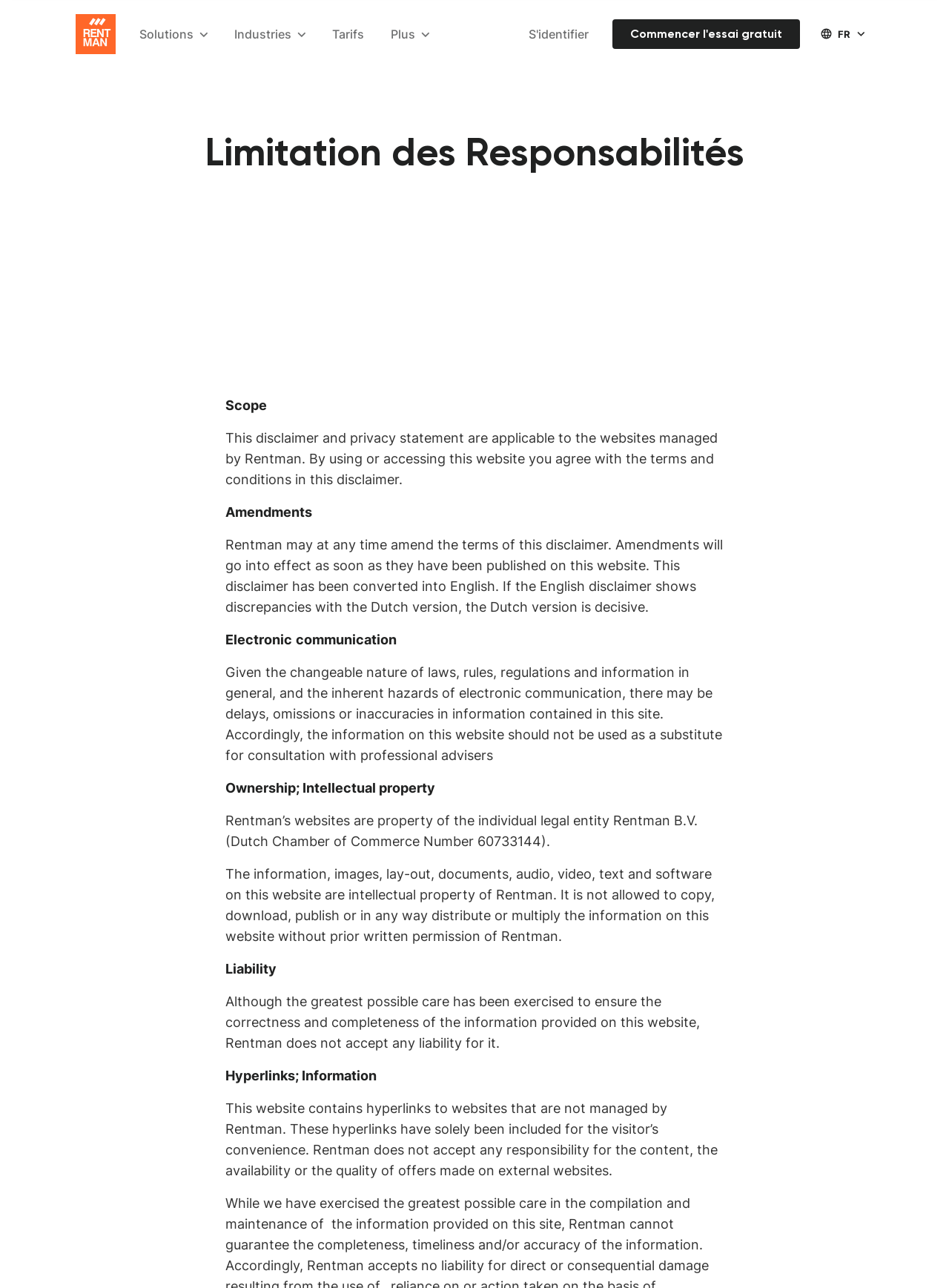Provide the bounding box coordinates in the format (top-left x, top-left y, bottom-right x, bottom-right y). All values are floating point numbers between 0 and 1. Determine the bounding box coordinate of the UI element described as: Commencer l'essai gratuit

[0.645, 0.015, 0.843, 0.038]